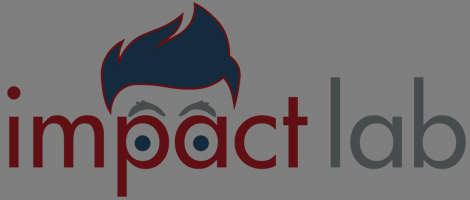Answer the question below with a single word or a brief phrase: 
What topic was recently discussed in an article on Impact Lab?

AI in music restoration